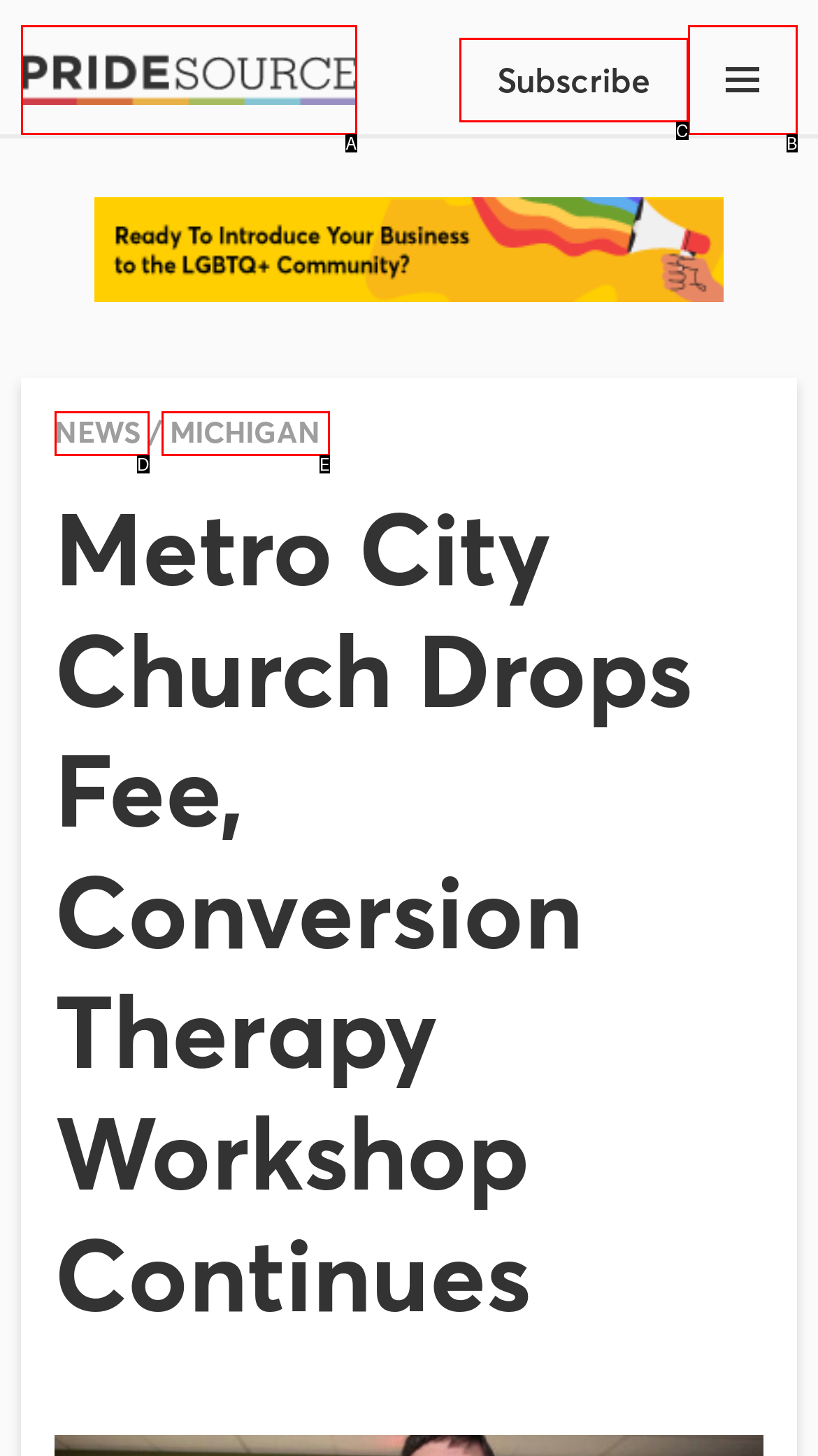Using the description: Toggle navigation
Identify the letter of the corresponding UI element from the choices available.

None